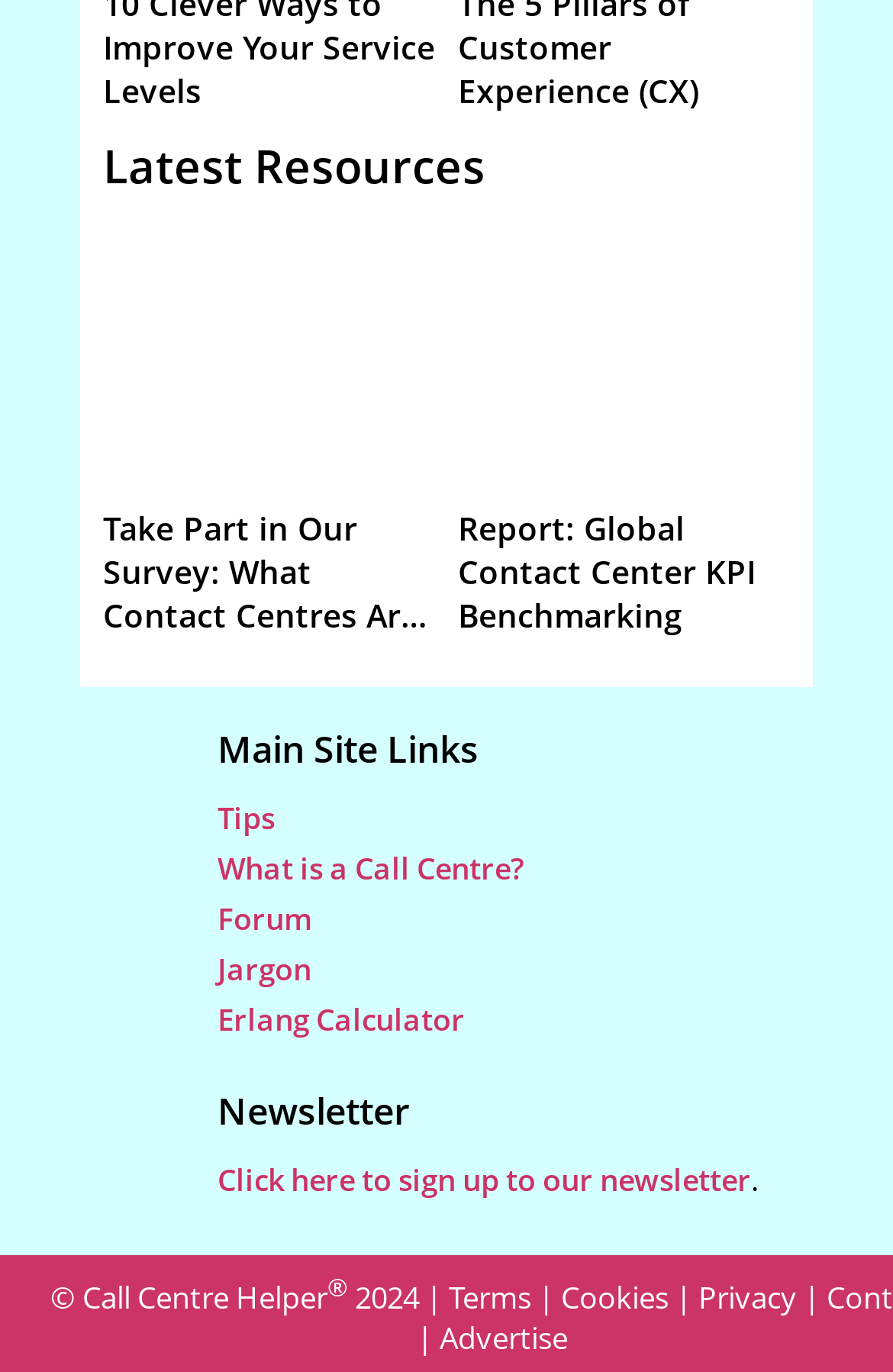Determine the bounding box coordinates of the clickable element to achieve the following action: 'Submit your email address'. Provide the coordinates as four float values between 0 and 1, formatted as [left, top, right, bottom].

None